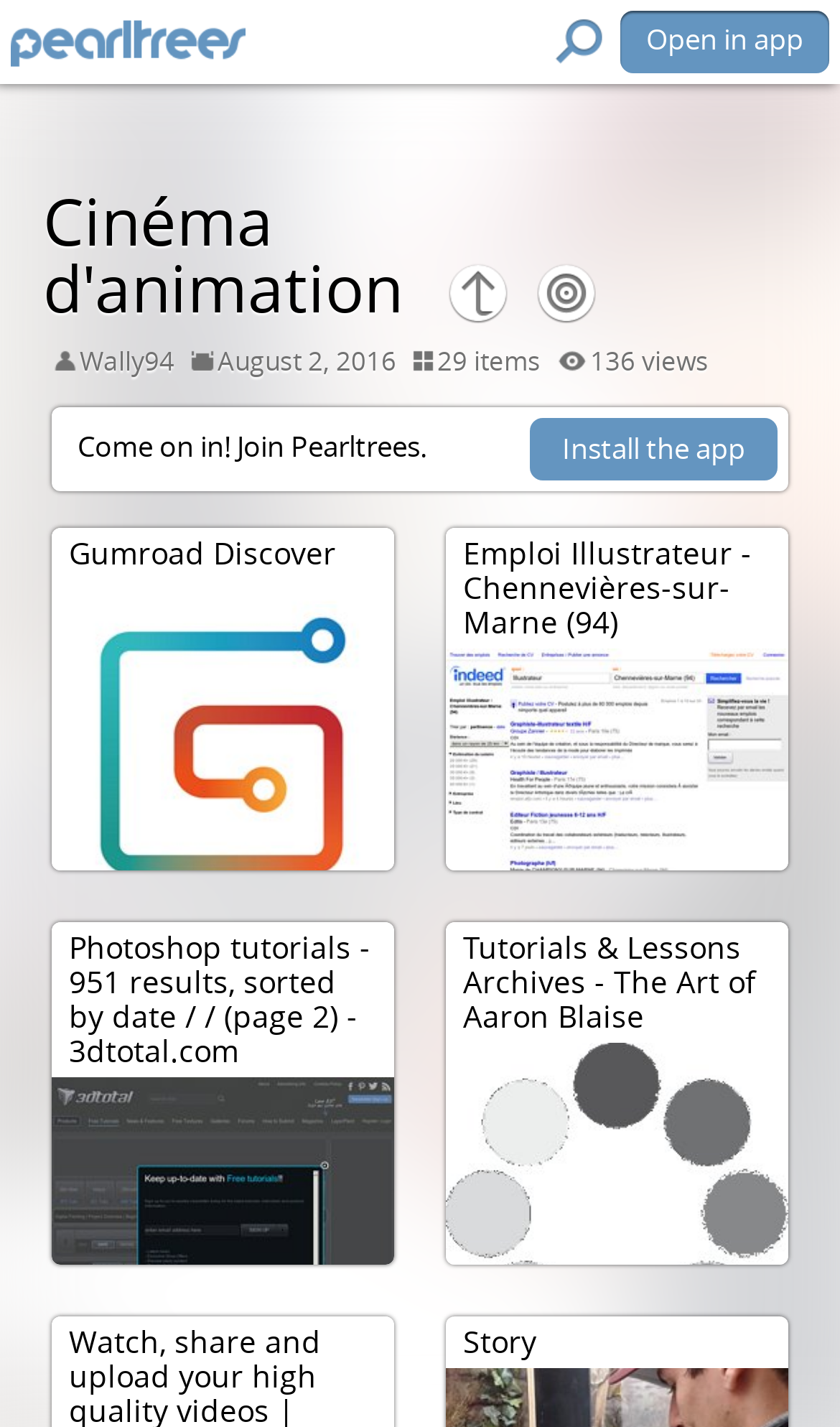Using the provided element description: "Open in app", identify the bounding box coordinates. The coordinates should be four floats between 0 and 1 in the order [left, top, right, bottom].

[0.738, 0.008, 0.987, 0.051]